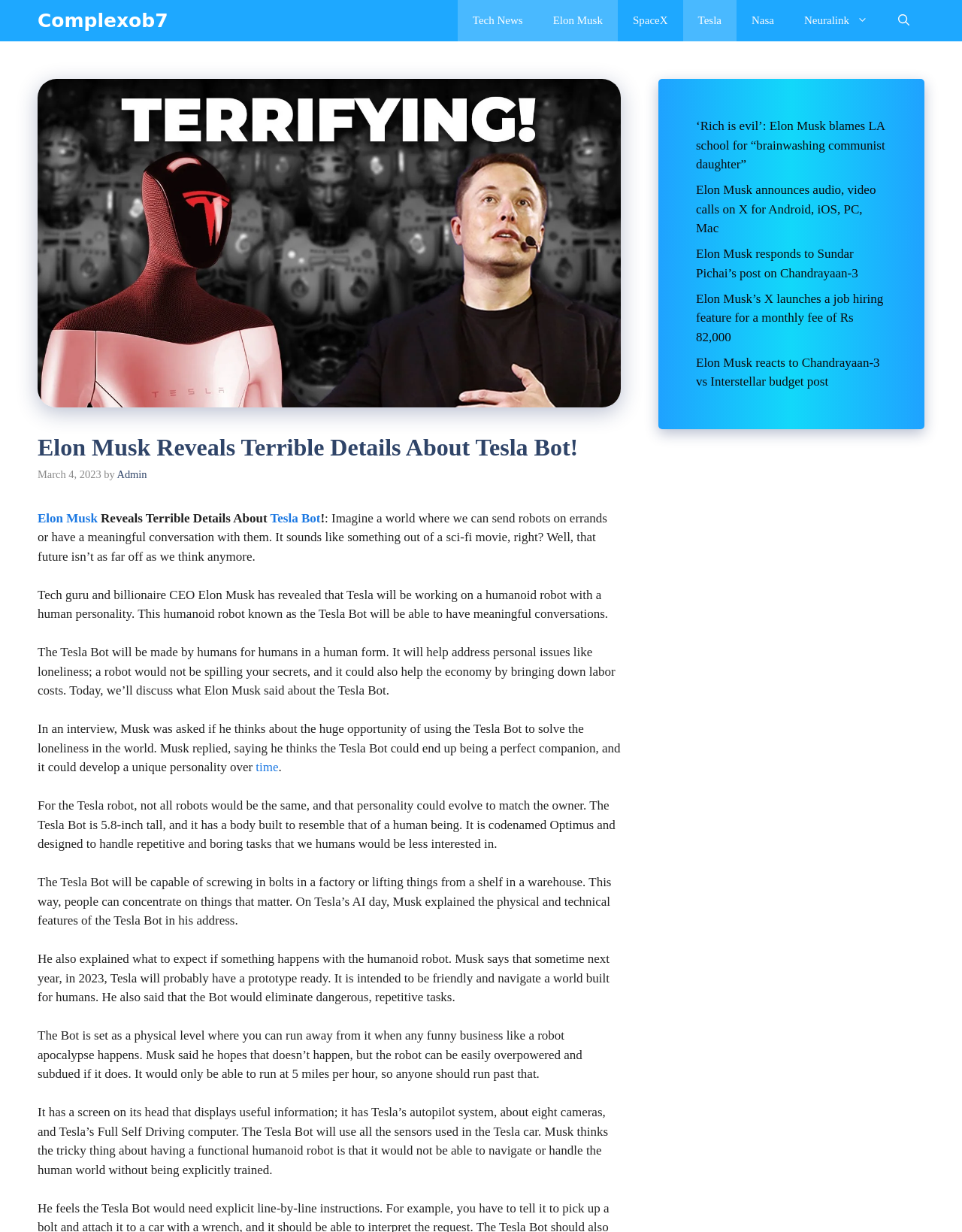Articulate a complete and detailed caption of the webpage elements.

This webpage is about Elon Musk's revelation of the Tesla Bot, a humanoid robot designed to assist humans. At the top, there is a navigation bar with links to various categories, including "Tech News", "Elon Musk", "SpaceX", "Tesla", "Nasa", and "Neuralink". Below the navigation bar, there is a large image related to the Tesla Bot.

The main content of the webpage is divided into sections. The first section has a heading that reads "Elon Musk Reveals Terrible Details About Tesla Bot!" and is accompanied by a timestamp "March 4, 2023". The text below the heading describes the Tesla Bot as a humanoid robot that can have meaningful conversations and assist humans with tasks.

The following sections provide more details about the Tesla Bot, including its physical features, capabilities, and potential uses. The text is interspersed with links to other related articles, such as interviews with Elon Musk and news about the Tesla Bot's development.

On the right side of the webpage, there is a complementary section with links to other news articles related to Elon Musk, including his views on communism, new features on the X platform, and his reactions to various events.

Overall, the webpage provides a detailed overview of the Tesla Bot and its potential implications, with a focus on Elon Musk's vision for the technology.